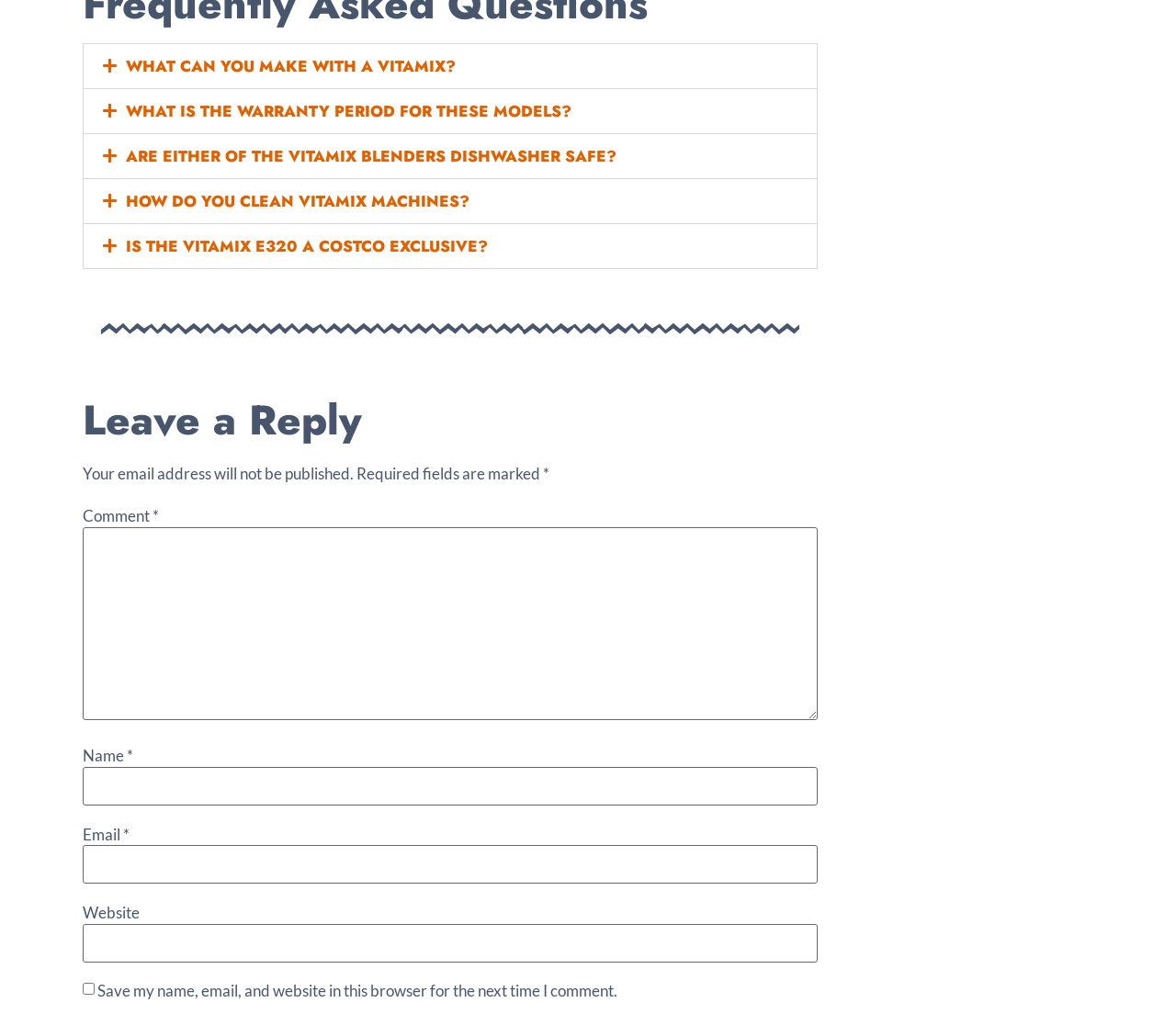Is the email address required to leave a reply?
Based on the image content, provide your answer in one word or a short phrase.

Yes